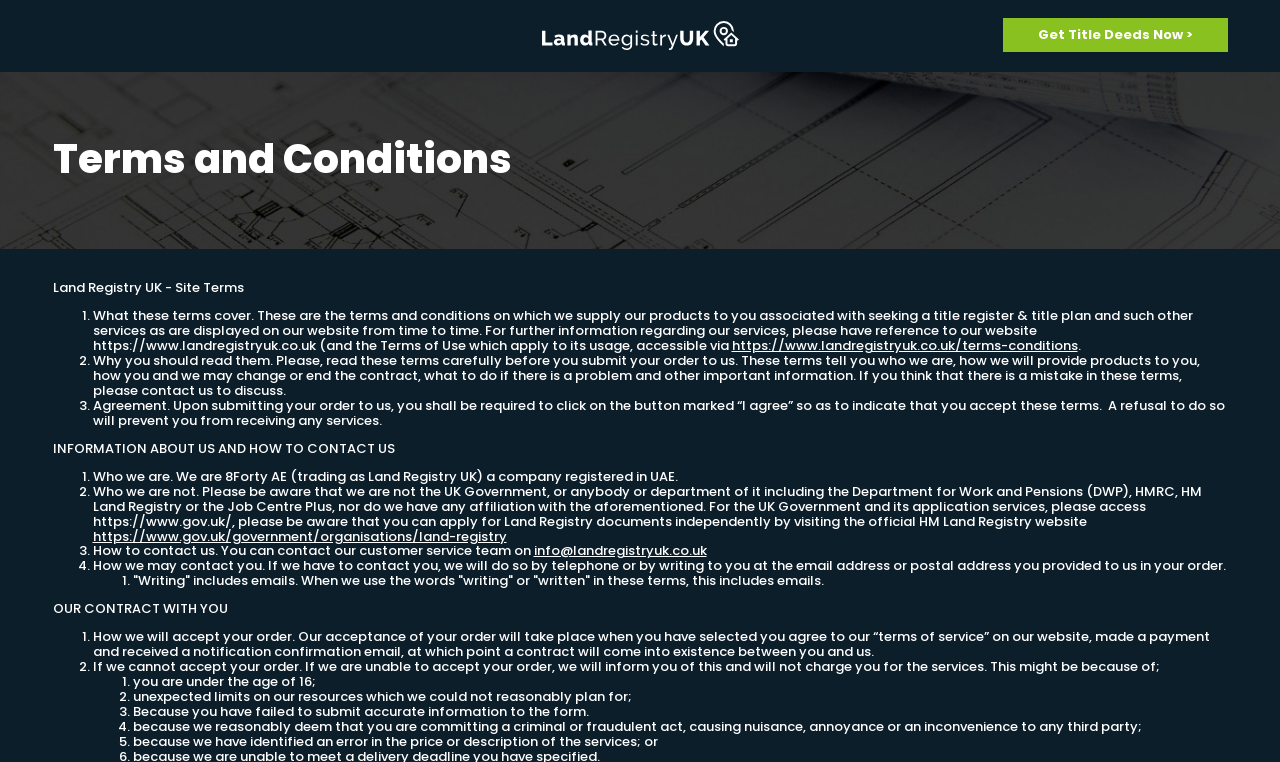Construct a thorough caption encompassing all aspects of the webpage.

The webpage is titled "Terms & Conditions" and appears to be a legal document outlining the terms and conditions of using a website related to Land Registry UK. 

At the top of the page, there are two links: "Get Title Deeds Now >" and "Land Registry". Below these links, there is a heading "Terms and Conditions" followed by a subheading "Land Registry UK - Site Terms". 

The main content of the page is divided into sections, each with a bold heading. The first section is "What these terms cover" and explains the purpose of the terms and conditions. This section is followed by a list of numbered points, each describing a specific aspect of the terms, such as why the user should read them and how they agree to the terms by submitting an order.

The next section is "INFORMATION ABOUT US AND HOW TO CONTACT US", which provides information about the company, including its registration details and how to contact the customer service team. This section also clarifies that the company is not affiliated with the UK Government or any of its departments.

The following section is "OUR CONTRACT WITH YOU", which outlines how the company will accept the user's order and what happens if they are unable to accept it. This section also lists reasons why the company may not be able to accept an order, such as the user being under 16 or providing inaccurate information.

Throughout the page, there are no images, but there are several links to external websites, including the UK Government's website and the company's own website. The overall layout of the page is dense with text, with each section building on the previous one to provide a comprehensive outline of the terms and conditions.